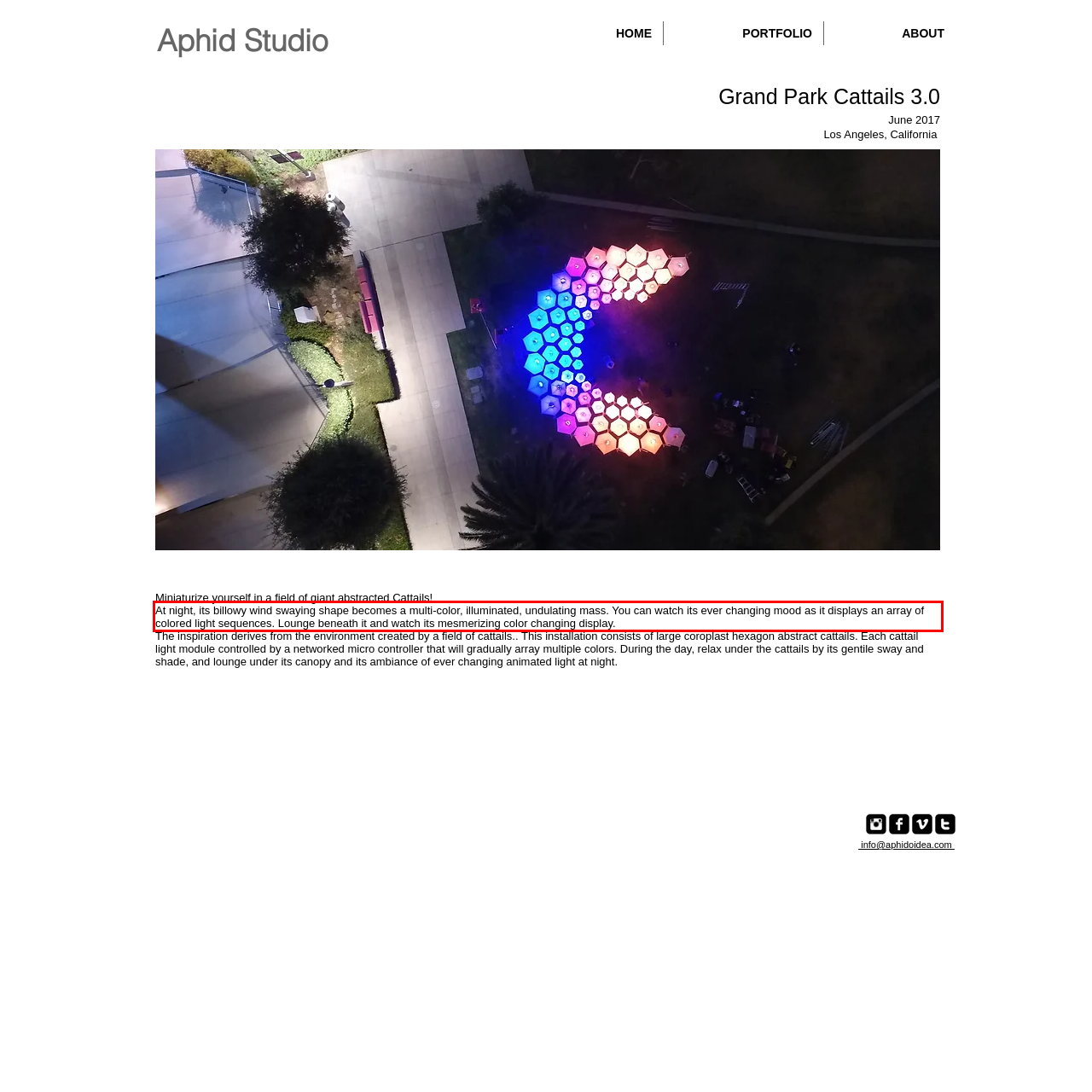By examining the provided screenshot of a webpage, recognize the text within the red bounding box and generate its text content.

At night, its billowy wind swaying shape becomes a multi-color, illuminated, undulating mass. You can watch its ever changing mood as it displays an array of colored light sequences. Lounge beneath it and watch its mesmerizing color changing display.